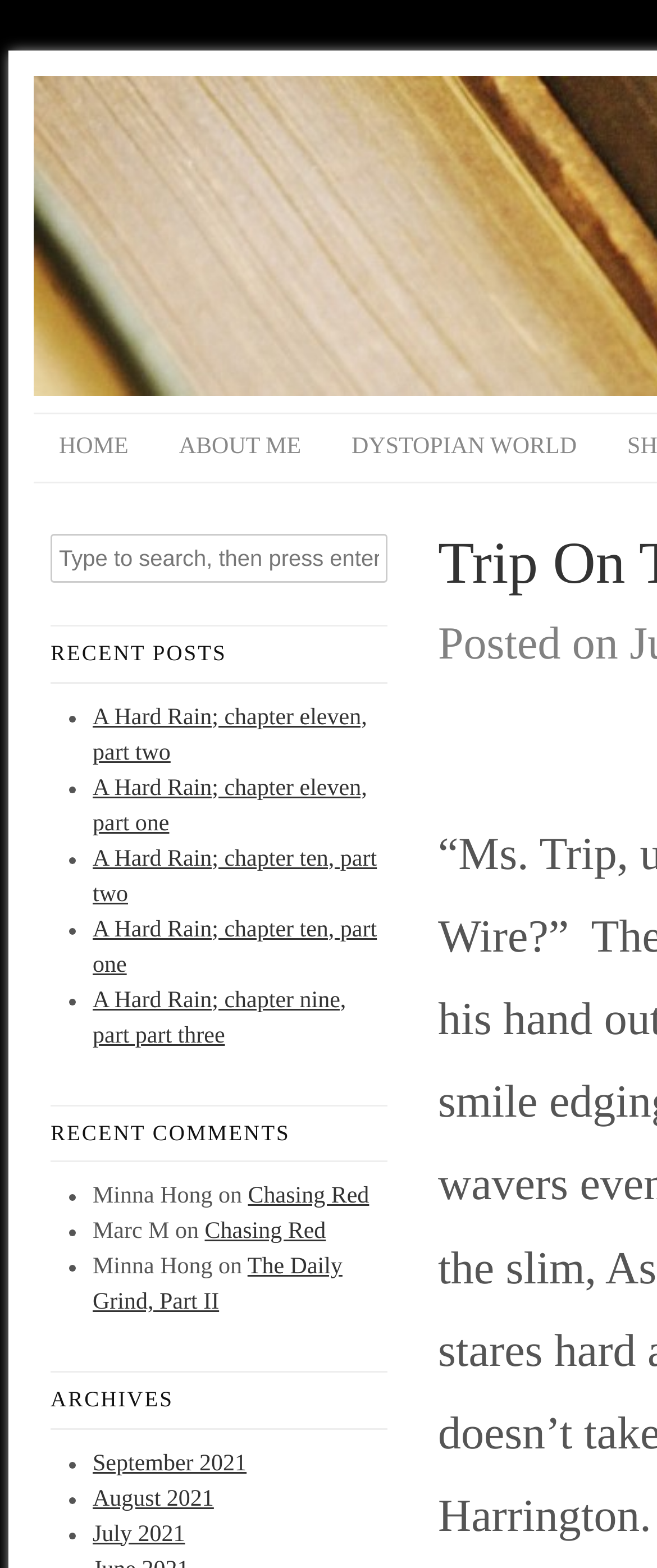Elaborate on the information and visuals displayed on the webpage.

This webpage is a blog titled "Trip On This: Chapter One (Part One) – Minna Hong". At the top, there are three links: "HOME", "ABOUT ME", and "DYSTOPIAN WORLD", aligned horizontally. Below these links, there is a search bar with a placeholder text "Type to search, then press enter". 

On the left side, there is a section titled "RECENT POSTS" with a list of five links to recent blog posts, each preceded by a bullet point. The posts are titled "A Hard Rain; chapter eleven, part two", "A Hard Rain; chapter eleven, part one", "A Hard Rain; chapter ten, part two", "A Hard Rain; chapter ten, part one", and "A Hard Rain; chapter nine, part part three".

Below the recent posts section, there is another section titled "RECENT COMMENTS" with a list of three comments, each preceded by a bullet point. Each comment includes the name of the commenter, the phrase "on", and a link to the commented post.

Further down, there is a section titled "ARCHIVES" with a list of three links to archived blog posts, each preceded by a bullet point. The archives are organized by month, with links to September 2021, August 2021, and July 2021.